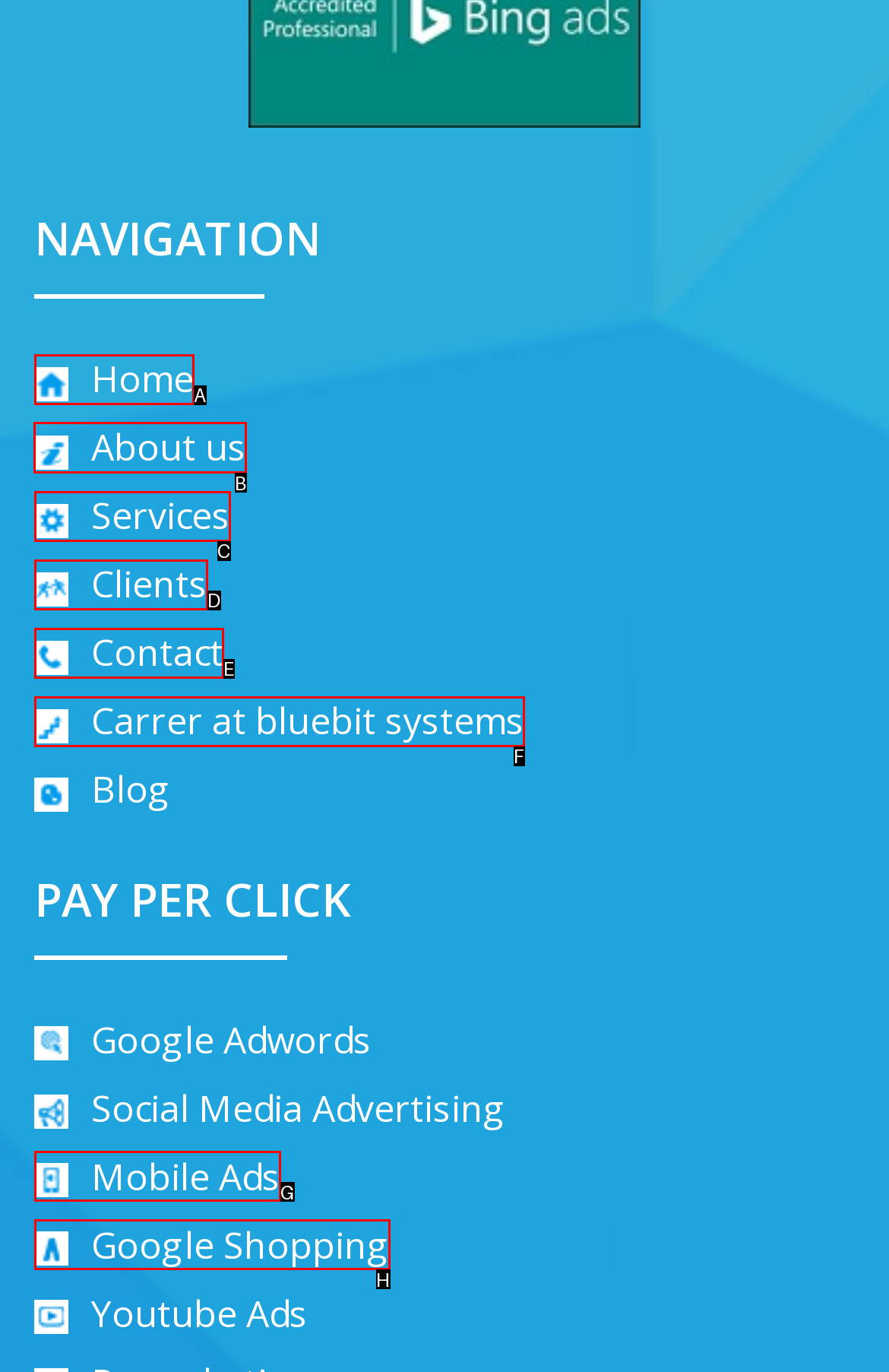Indicate which red-bounded element should be clicked to perform the task: Navigate to the About us page Answer with the letter of the correct option.

B